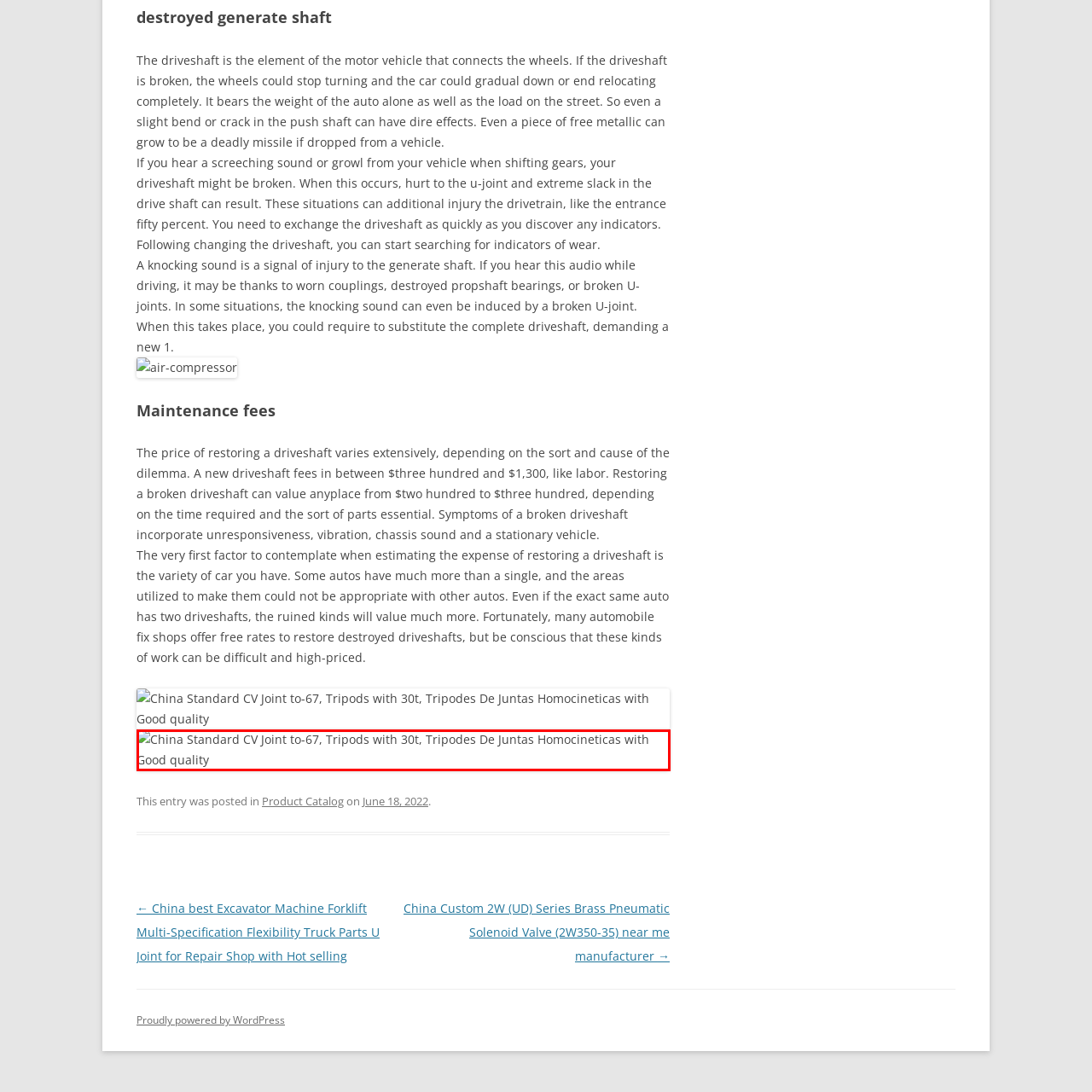What is the purpose of the CV Joint?
Look at the image inside the red bounding box and craft a detailed answer using the visual details you can see.

The caption explains that the CV Joint is an essential component in ensuring the smooth operation of drive systems, highlighting its critical role in the drivetrain of vehicles.